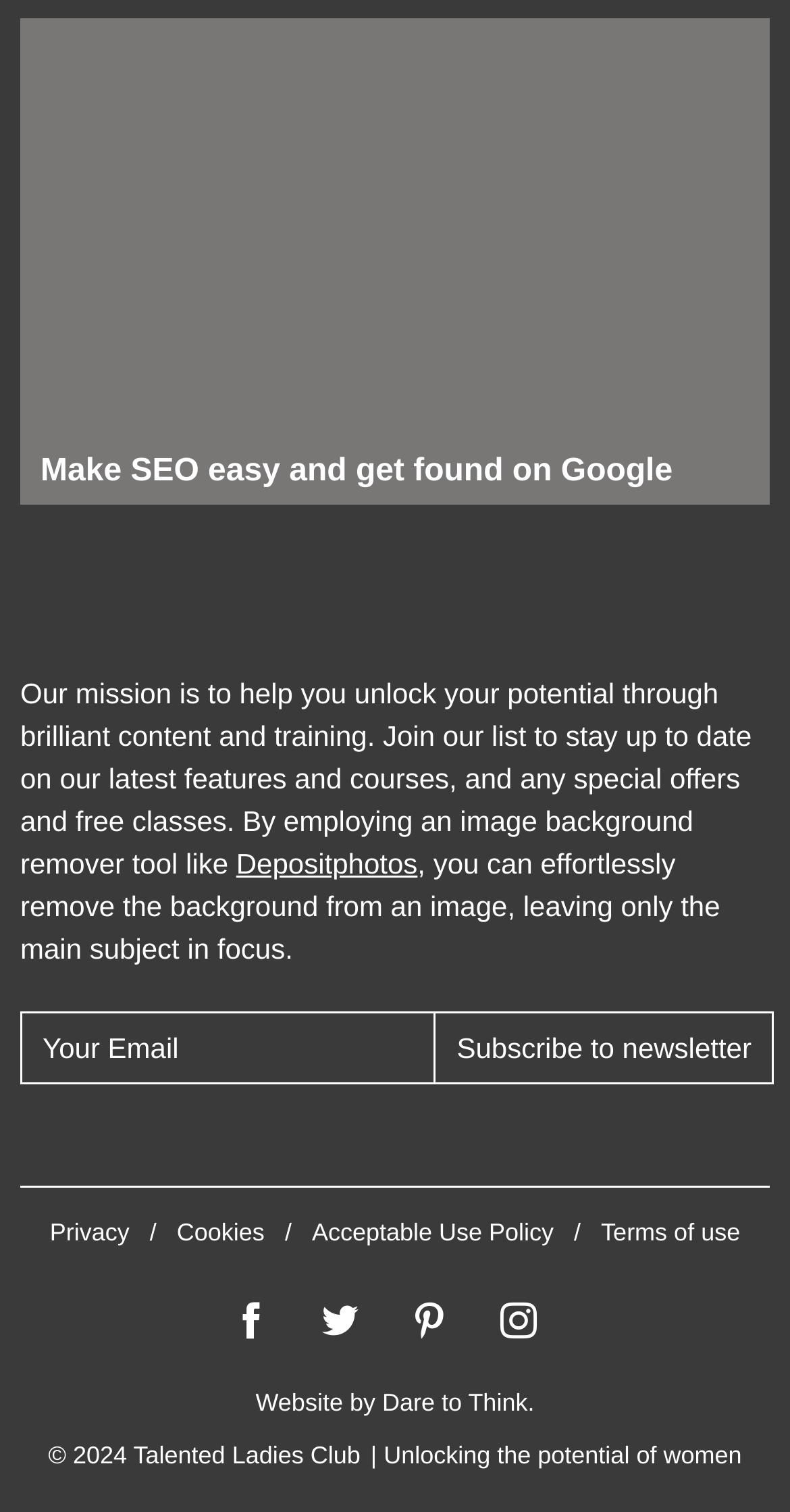What is the year of copyright?
Please respond to the question thoroughly and include all relevant details.

The year of copyright is 2024, as indicated by the link element with ID 237, which is part of the footer section of the webpage and contains the copyright symbol and the year.